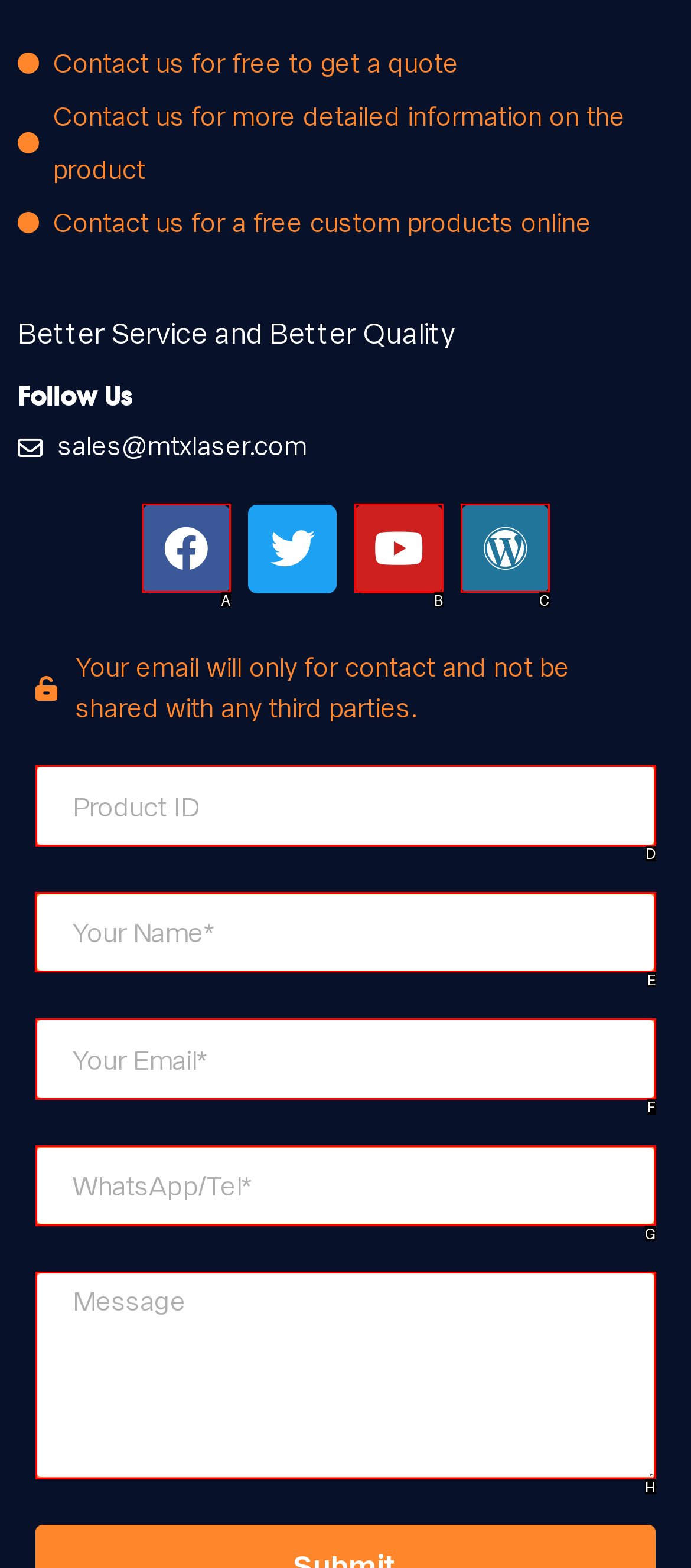Select the letter of the element you need to click to complete this task: Type your name
Answer using the letter from the specified choices.

E